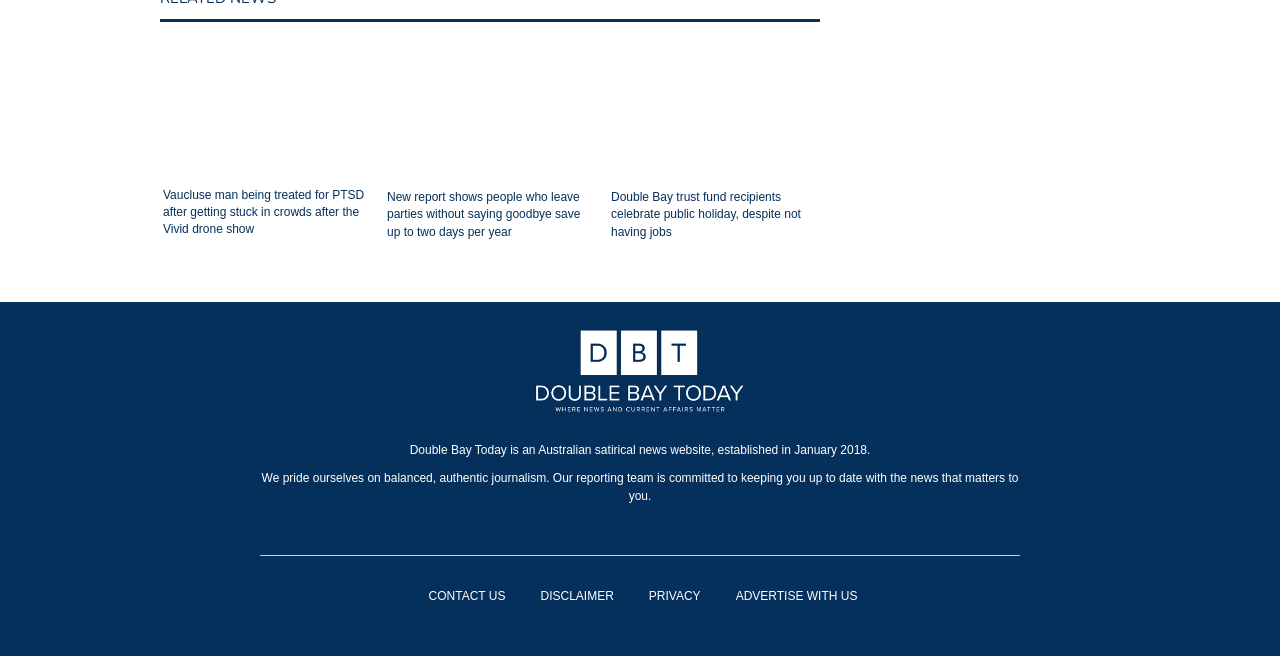Find the bounding box coordinates of the area to click in order to follow the instruction: "click the logo".

[0.383, 0.491, 0.617, 0.642]